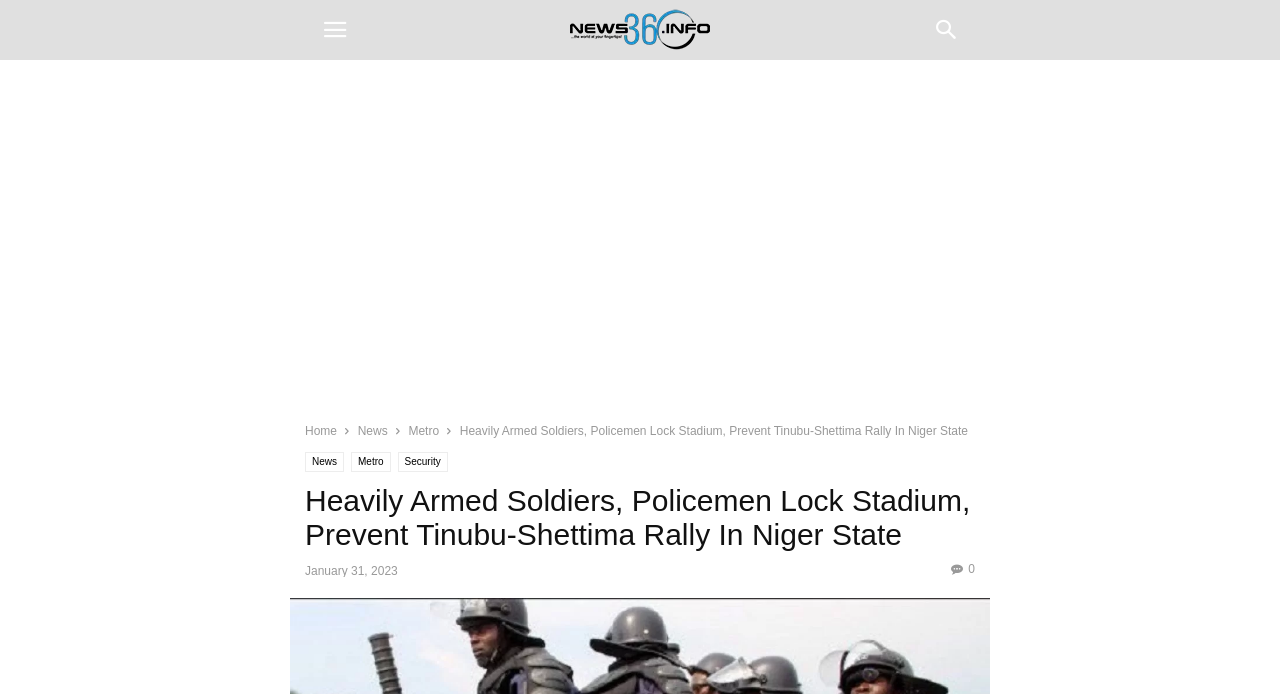Describe the webpage in detail, including text, images, and layout.

The webpage appears to be a news article page. At the top, there is a button to toggle the mobile view and a button to search. Next to these buttons, there is a logo with the text "News360 Info" and an image with the text "Nigerian News". 

Below these elements, there is a large advertisement section that spans the entire width of the page. 

Underneath the advertisement, there are navigation links to different sections of the website, including "Home", "News", "Metro", and others. 

The main content of the page is an article with the title "Heavily Armed Soldiers, Policemen Lock Stadium, Prevent Tinubu-Shettima Rally In Niger State". This title is repeated as a header and a static text. Below the title, there are links to related categories, including "News", "Metro", and "Security". 

The article also includes a timestamp, indicating that it was published on January 31, 2023. There is also a share button with a count of 0.